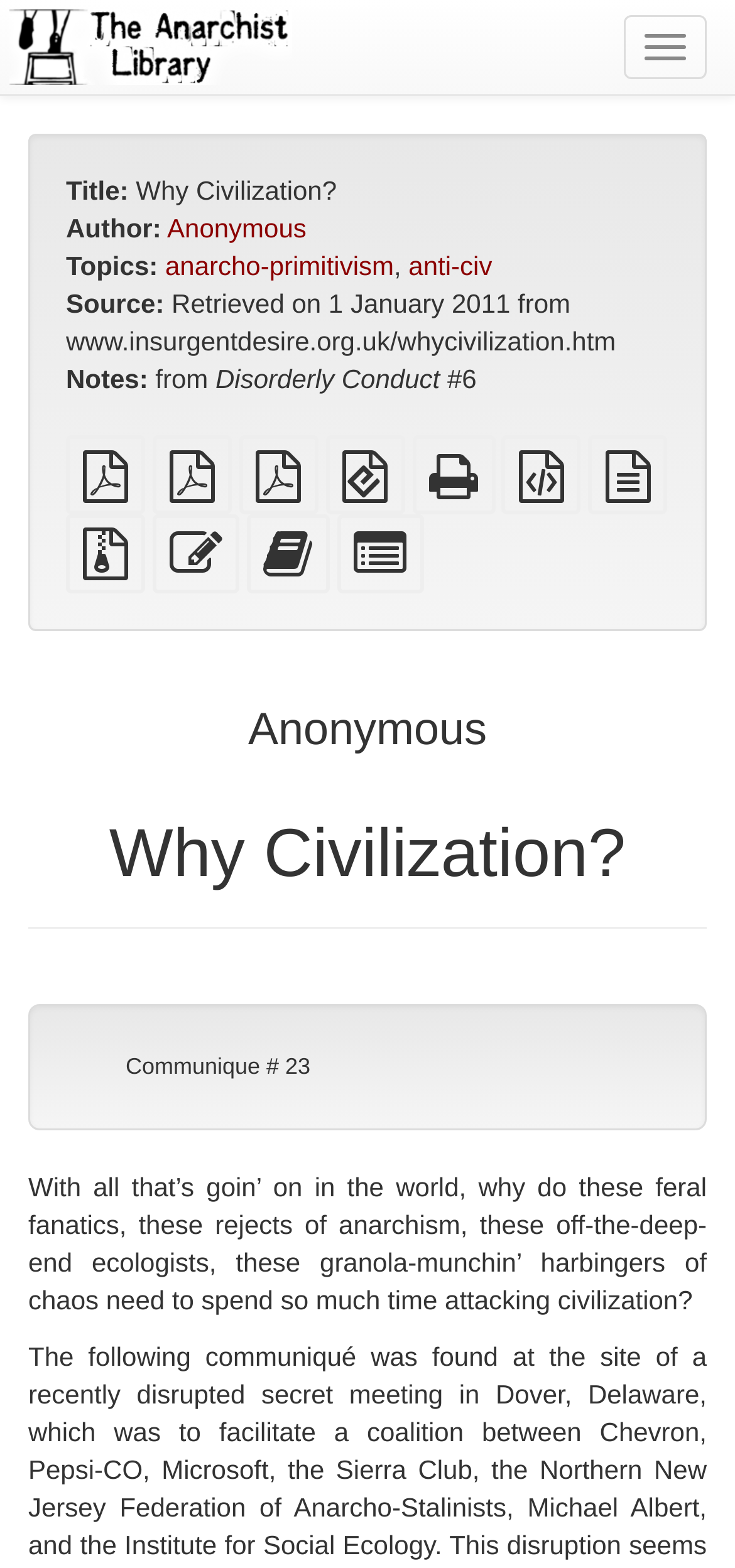Please give a succinct answer to the question in one word or phrase:
What formats are available for downloading the article?

PDF, EPUB, HTML, plain text